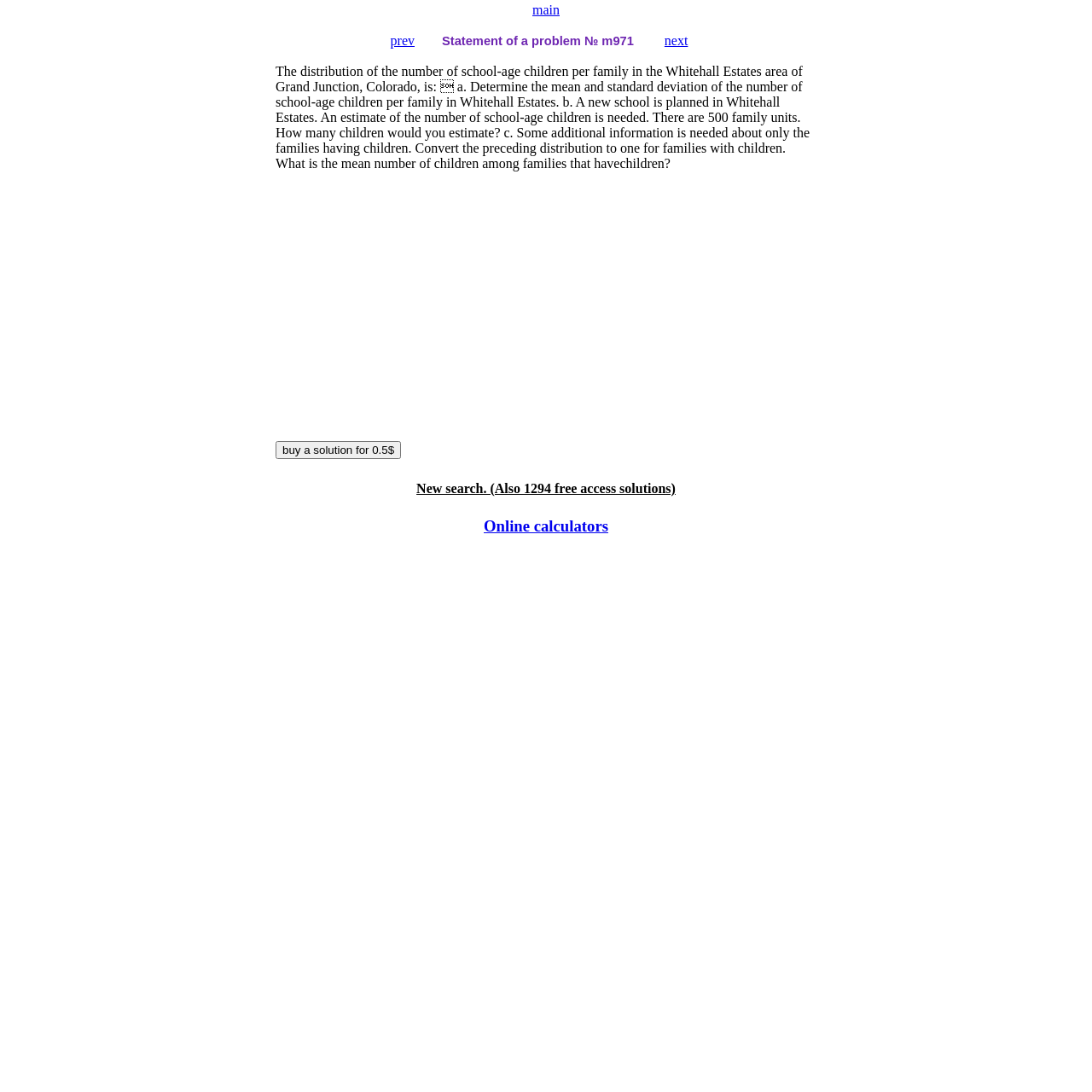Use a single word or phrase to answer the question: What is the problem number mentioned in the statement?

m971